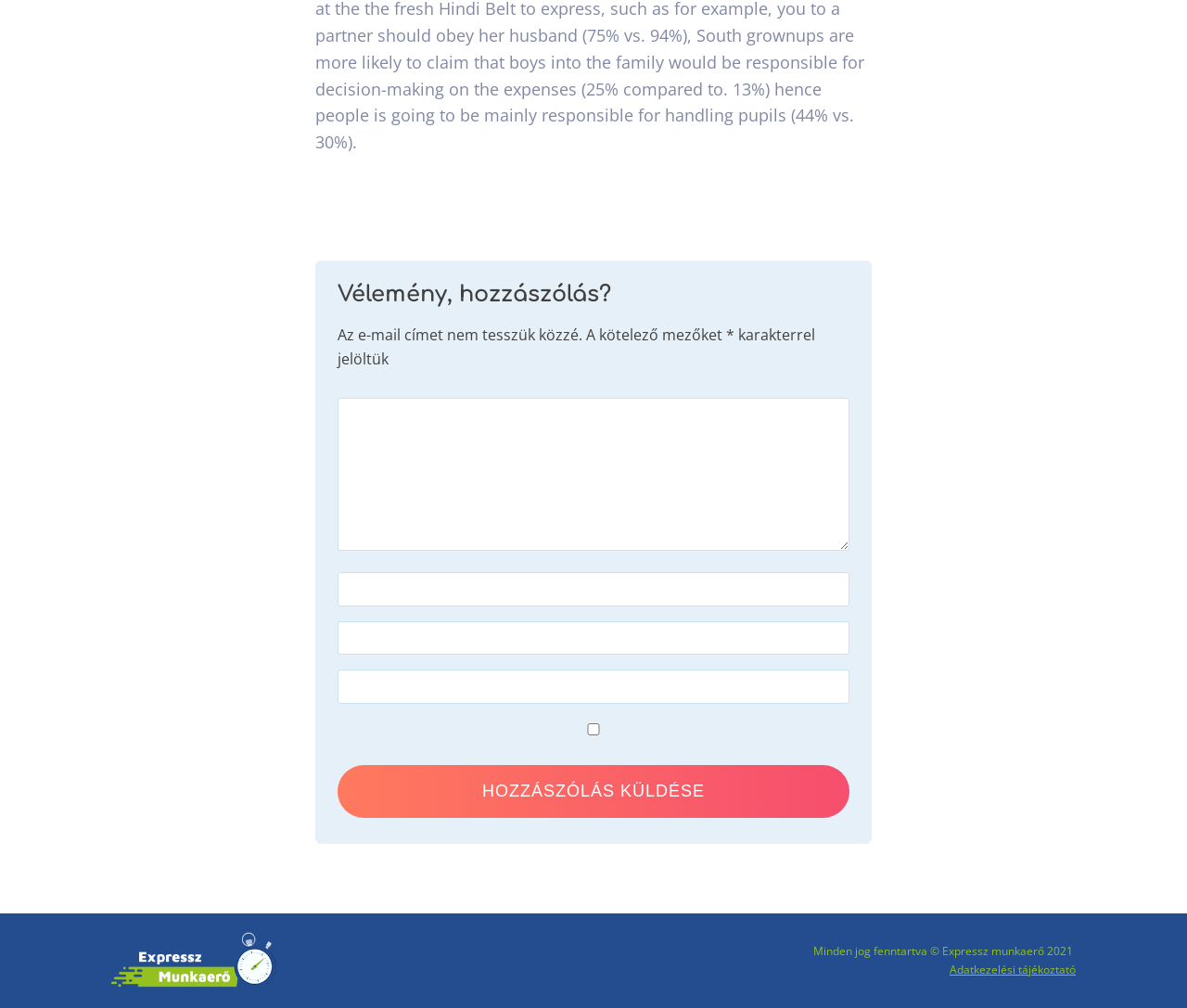Please find the bounding box coordinates of the element that needs to be clicked to perform the following instruction: "Enter your email address". The bounding box coordinates should be four float numbers between 0 and 1, represented as [left, top, right, bottom].

[0.284, 0.394, 0.716, 0.546]